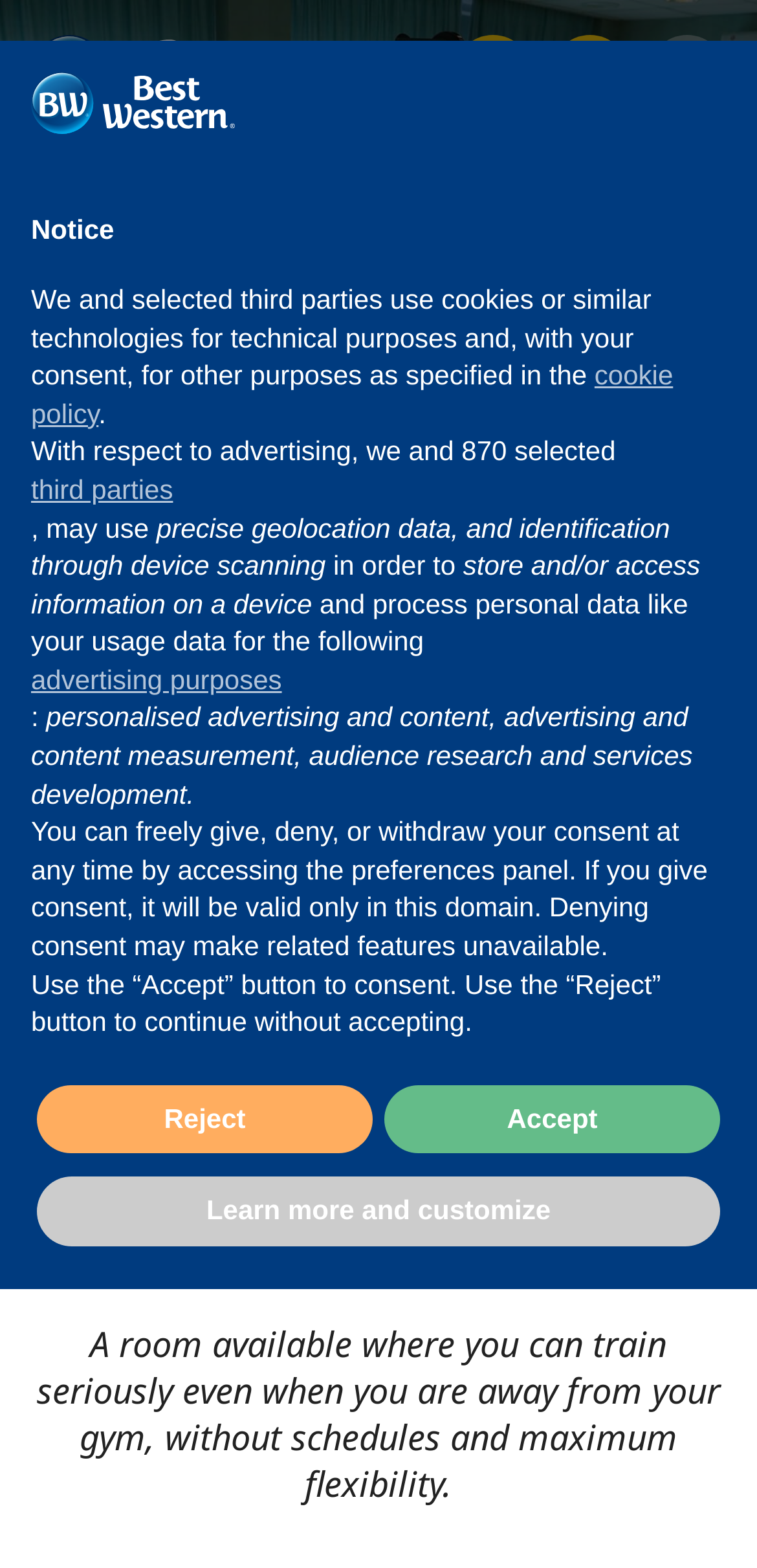What is the name of the hotel?
Look at the screenshot and give a one-word or phrase answer.

Hotel i Colli Macerata